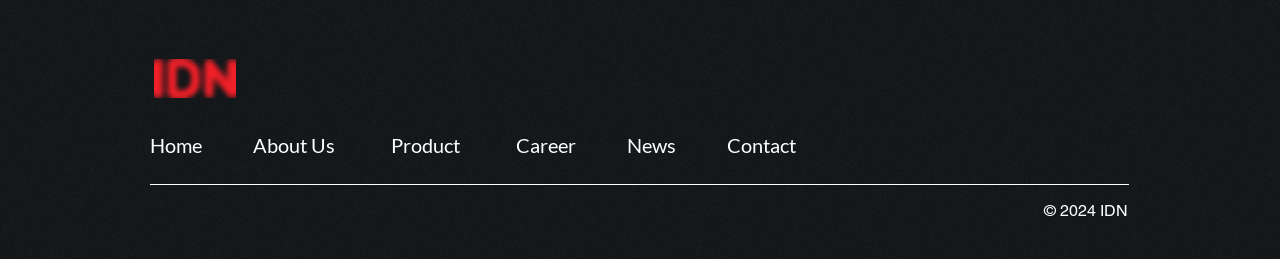Locate the bounding box coordinates for the element described below: "Career". The coordinates must be four float values between 0 and 1, formatted as [left, top, right, bottom].

[0.403, 0.516, 0.45, 0.609]